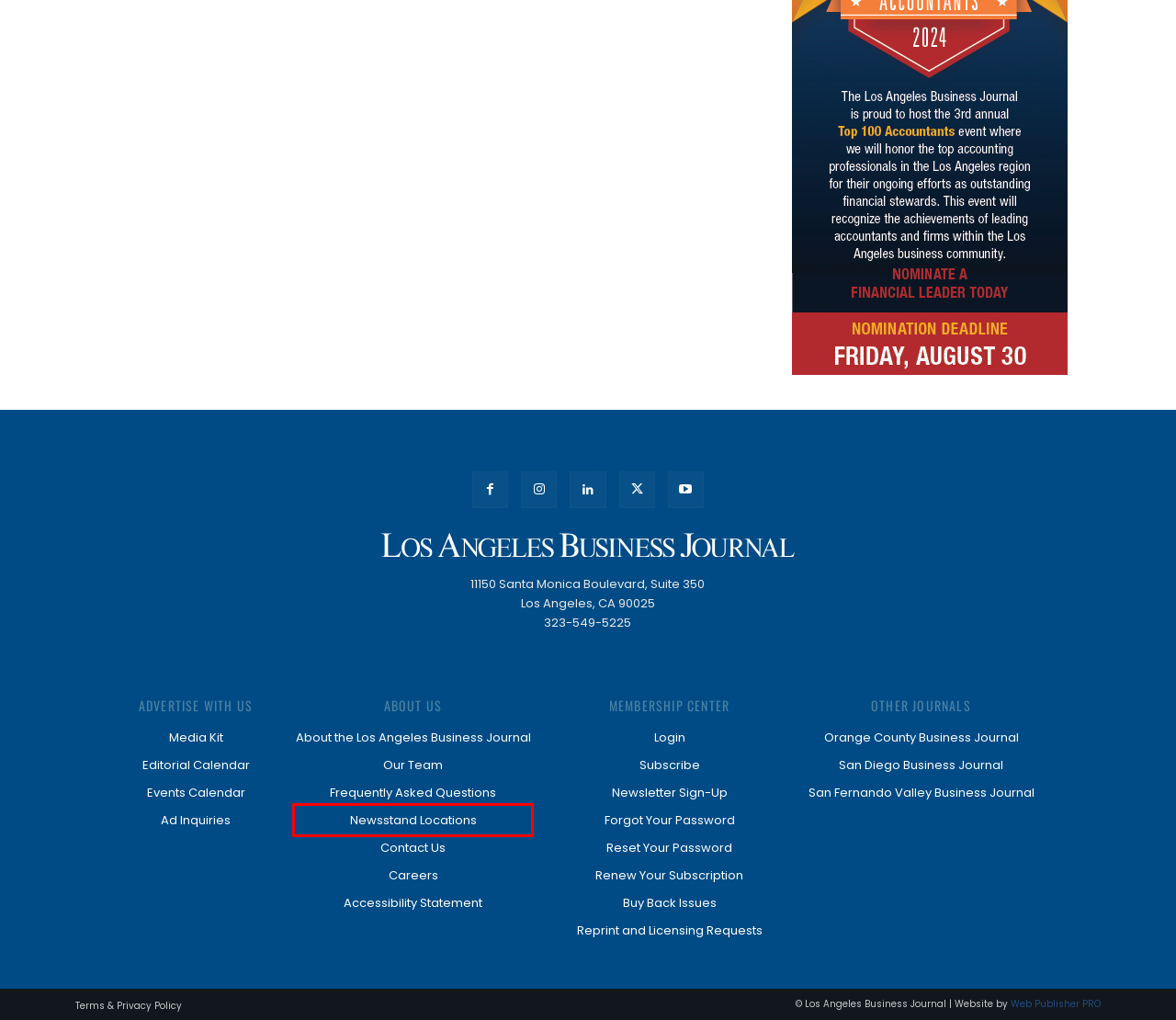You have a screenshot of a webpage with a red bounding box around an element. Choose the best matching webpage description that would appear after clicking the highlighted element. Here are the candidates:
A. Accessibility Statement - Los Angeles Business Journal
B. About the Los Angeles Business Journal - Los Angeles Business Journal
C. Contact the Los Angeles Business Journal - Los Angeles Business Journal
D. Privacy Policy - Los Angeles Business Journal
E. LA BUSINESS JOURNAL
F. Frequently Asked Questions - Los Angeles Business Journal
G. CAREERS - Los Angeles Business Journal
H. Where to Find the Los Angeles Business Journal at Newsstands - Los Angeles Business Journal

H